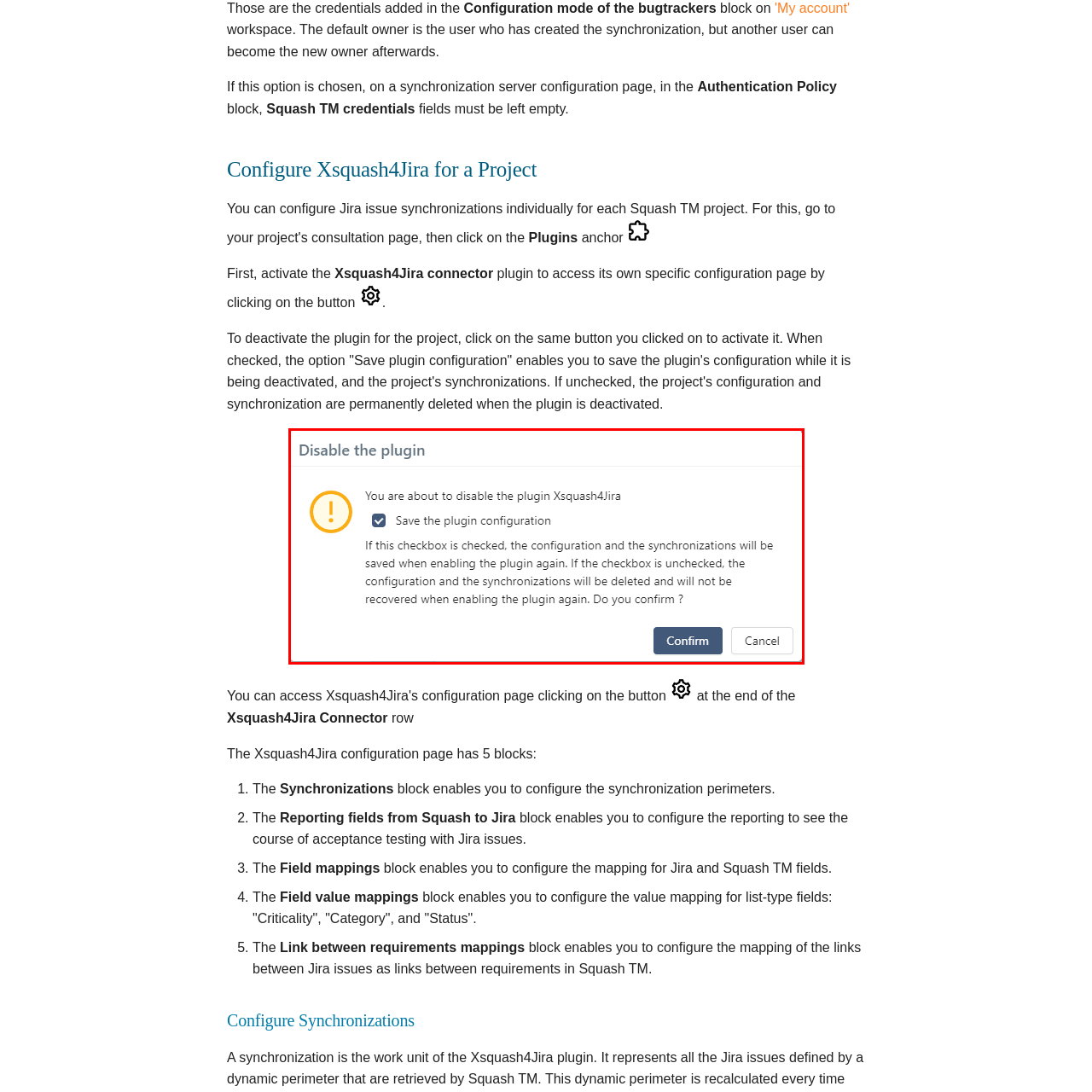Is there a warning icon in the dialog? Study the image bordered by the red bounding box and answer briefly using a single word or a phrase.

Yes